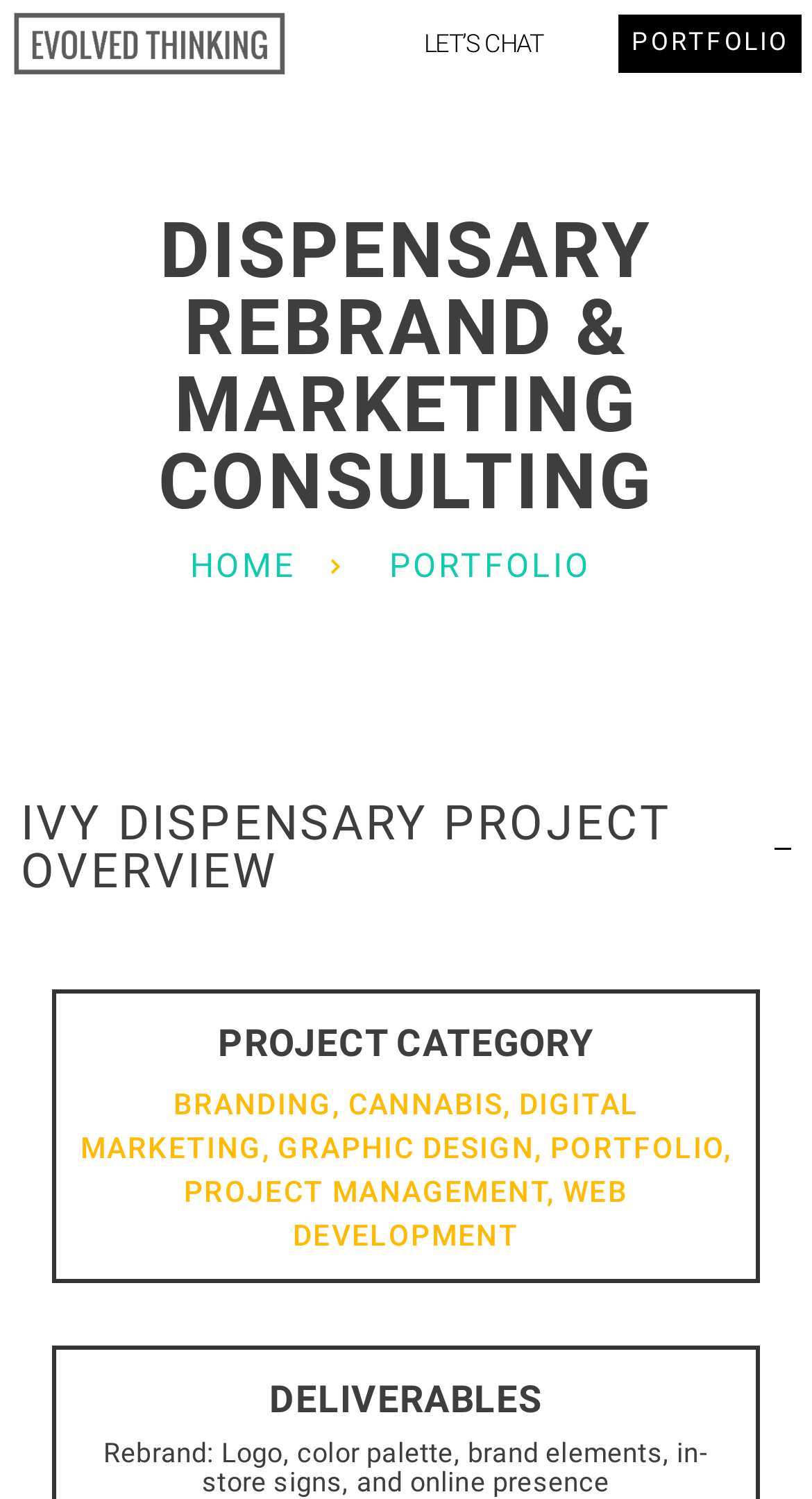Please identify the bounding box coordinates of the region to click in order to complete the given instruction: "Check out WEB DEVELOPMENT". The coordinates should be four float numbers between 0 and 1, i.e., [left, top, right, bottom].

[0.36, 0.784, 0.774, 0.835]